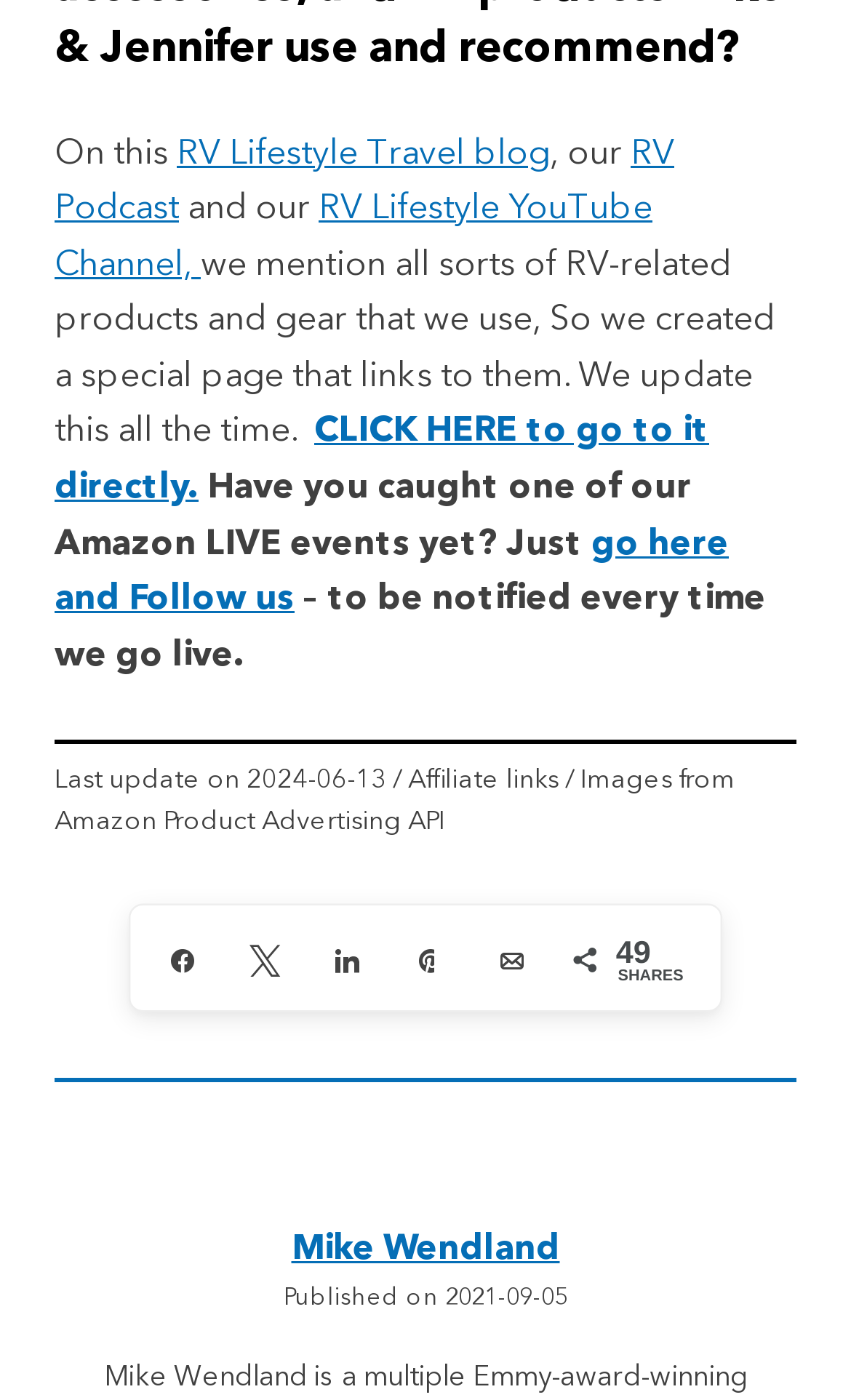Determine the coordinates of the bounding box for the clickable area needed to execute this instruction: "Go to the RV Podcast".

[0.064, 0.097, 0.792, 0.162]